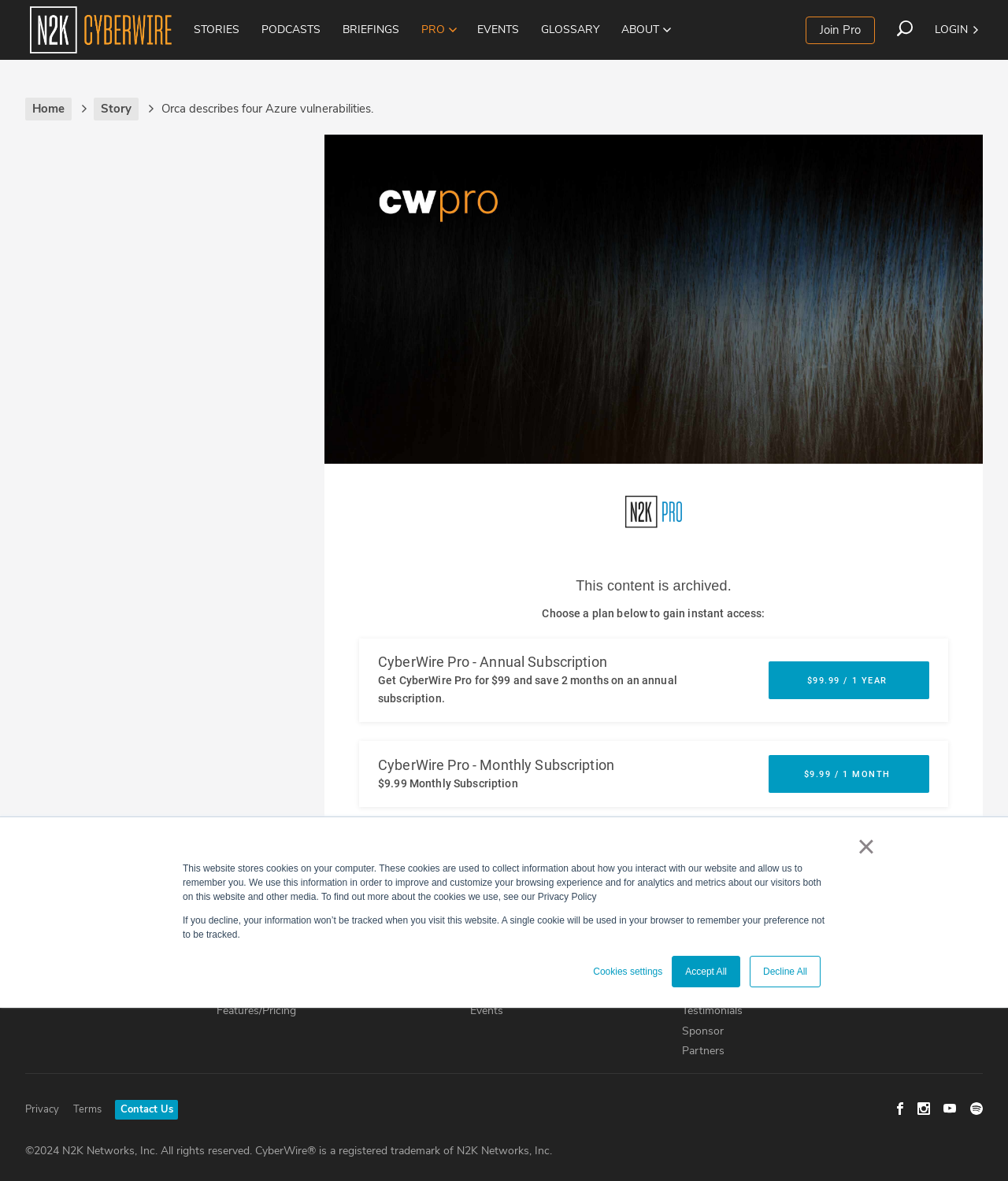Pinpoint the bounding box coordinates of the area that should be clicked to complete the following instruction: "Click the 'Cookies settings' button". The coordinates must be given as four float numbers between 0 and 1, i.e., [left, top, right, bottom].

[0.588, 0.817, 0.657, 0.829]